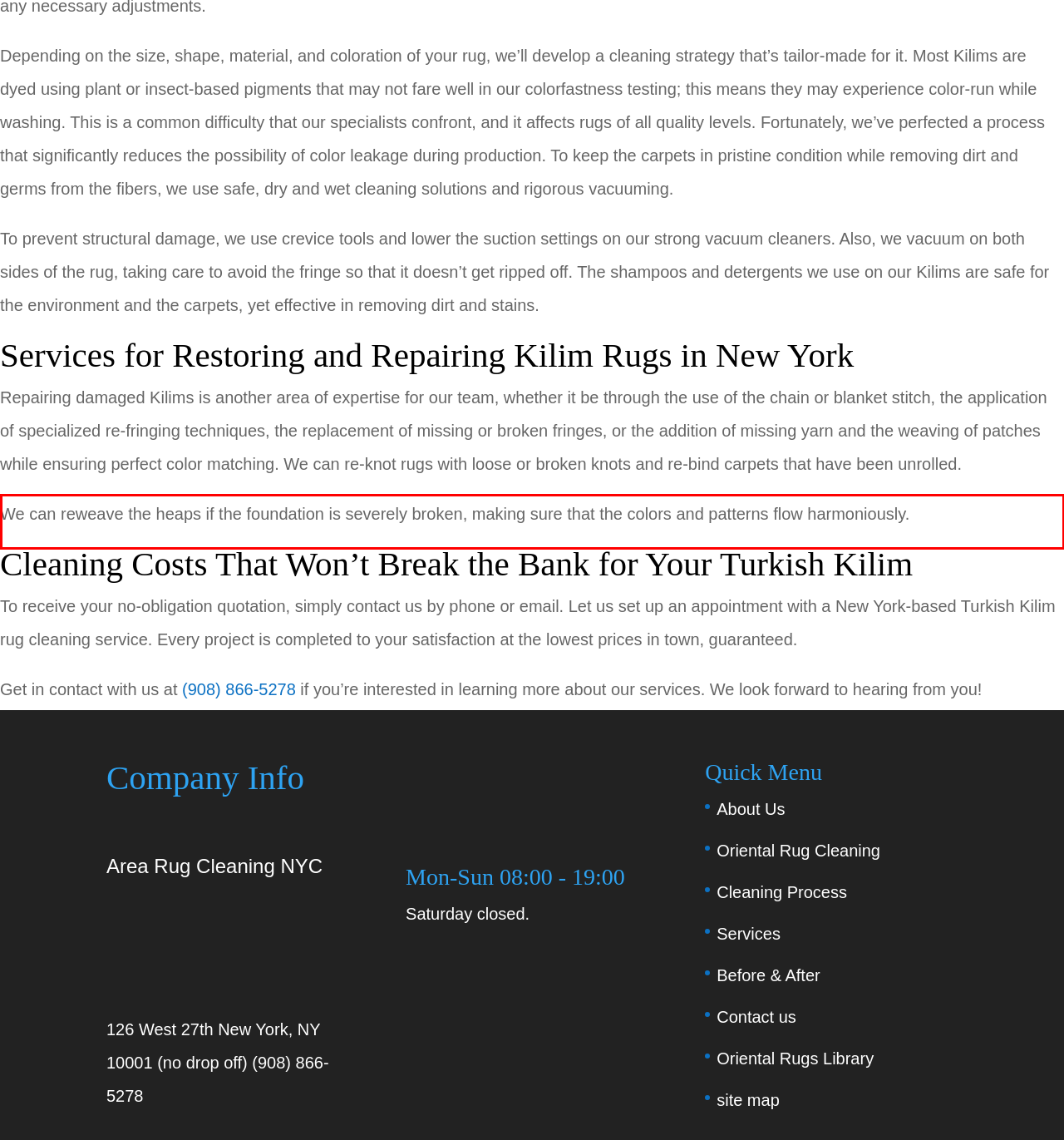Inspect the webpage screenshot that has a red bounding box and use OCR technology to read and display the text inside the red bounding box.

We can reweave the heaps if the foundation is severely broken, making sure that the colors and patterns flow harmoniously.